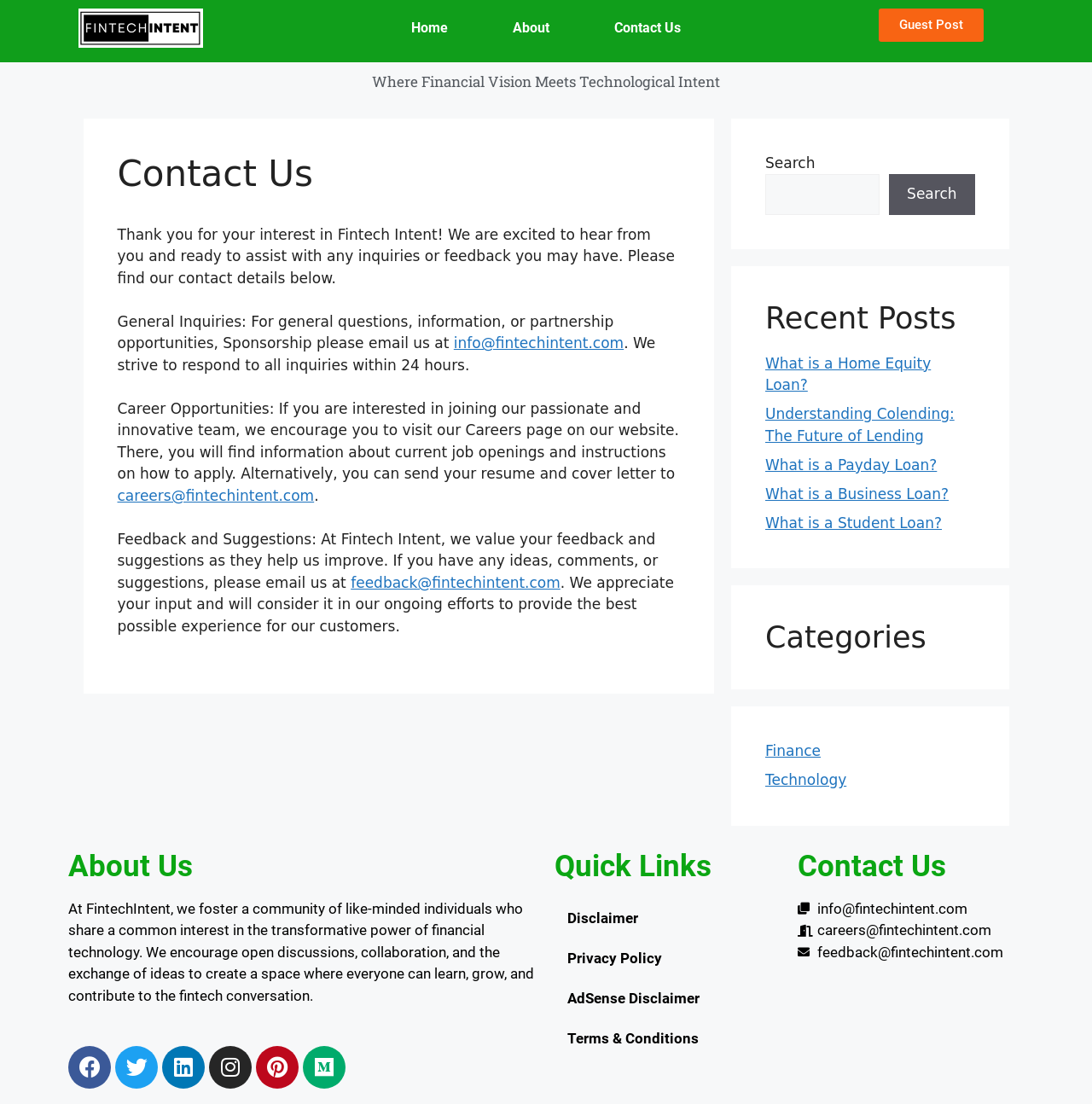Find the bounding box coordinates for the area that should be clicked to accomplish the instruction: "Follow Fintech Intent on Facebook".

[0.062, 0.947, 0.102, 0.986]